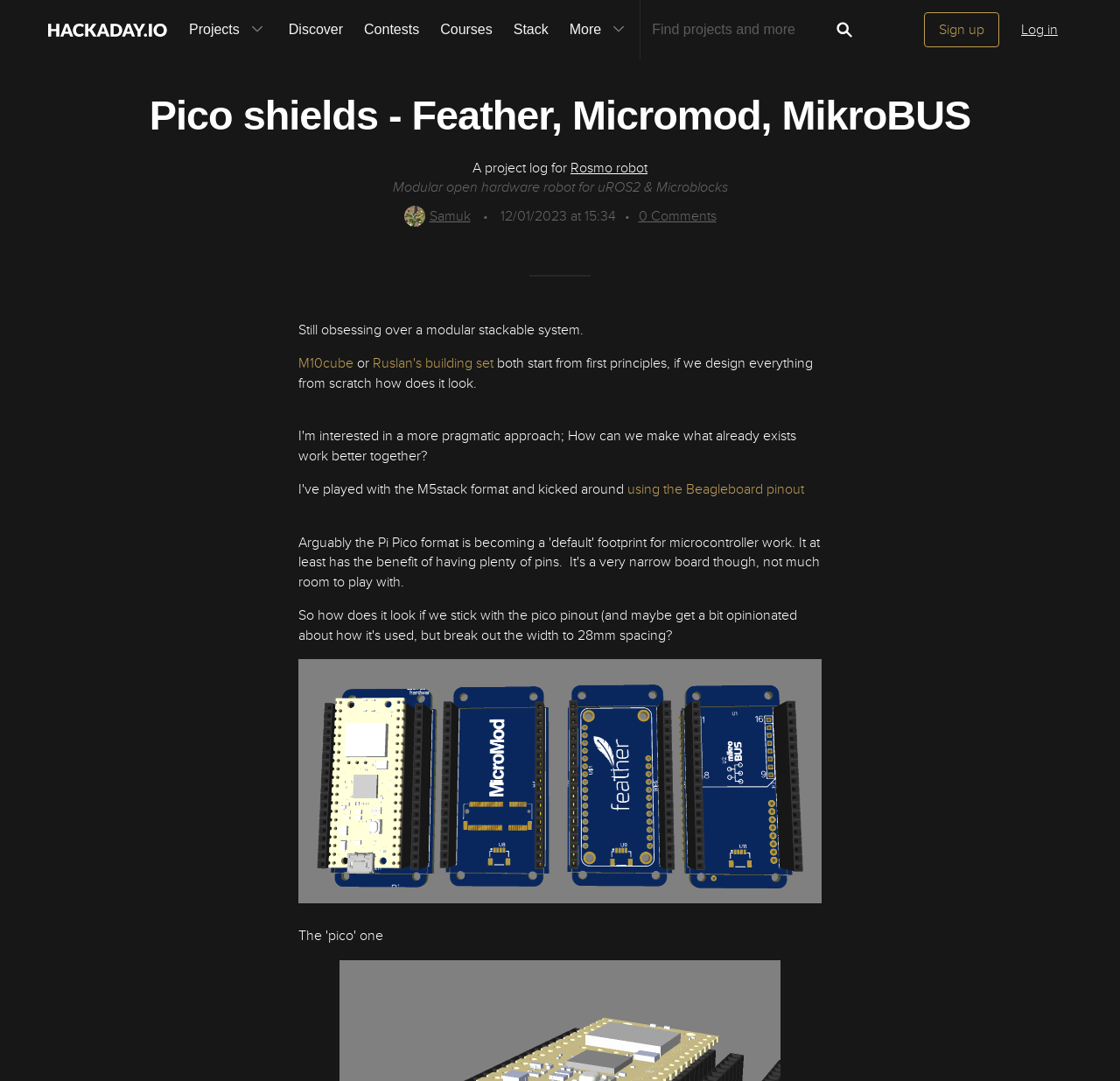Please identify the bounding box coordinates of the clickable element to fulfill the following instruction: "Read about 'M10cube'". The coordinates should be four float numbers between 0 and 1, i.e., [left, top, right, bottom].

[0.267, 0.328, 0.316, 0.344]